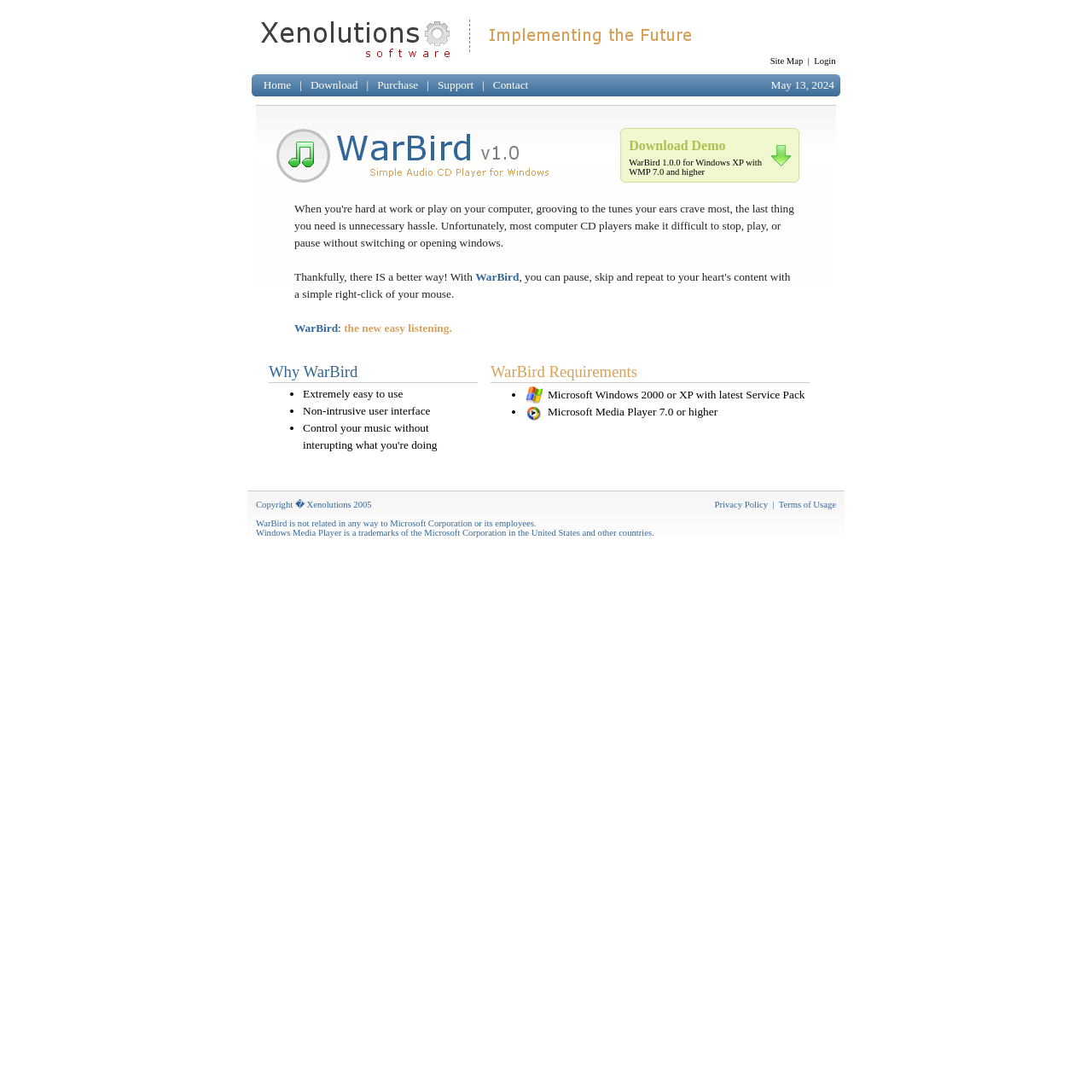Please locate the bounding box coordinates of the element that should be clicked to complete the given instruction: "Click Download Demo".

[0.576, 0.126, 0.664, 0.139]